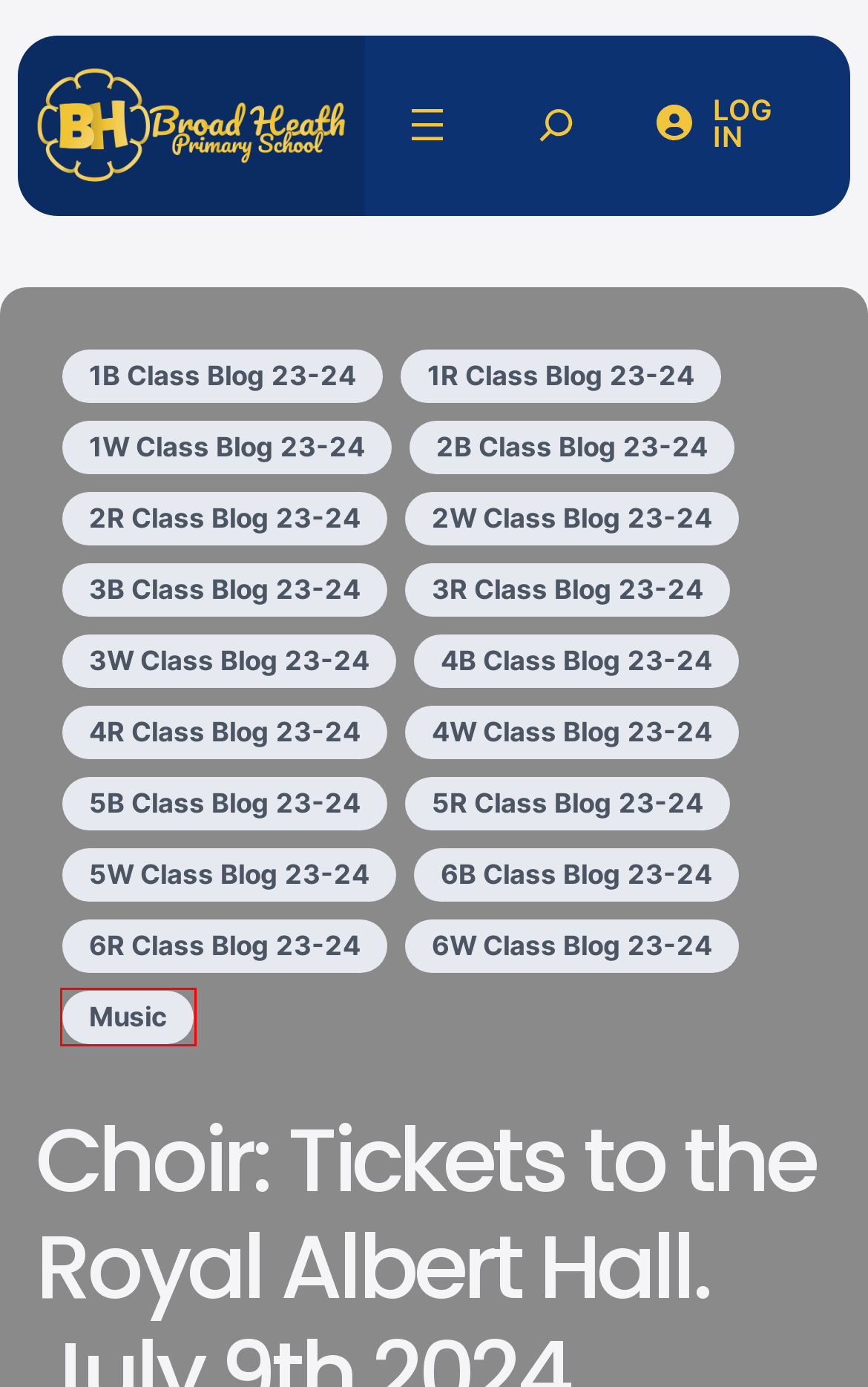You see a screenshot of a webpage with a red bounding box surrounding an element. Pick the webpage description that most accurately represents the new webpage after interacting with the element in the red bounding box. The options are:
A. Log In ‹ Broad Heath Primary School  — WordPress
B. 3B Class Blog 23-24 – Broad Heath Primary School
C. 3R Class Blog 23-24 – Broad Heath Primary School
D. 5R Class Blog 23-24 – Broad Heath Primary School
E. 4W Class Blog 23-24 – Broad Heath Primary School
F. 2W Class Blog 23-24 – Broad Heath Primary School
G. 3W Class Blog 23-24 – Broad Heath Primary School
H. Music – Broad Heath Primary School

H